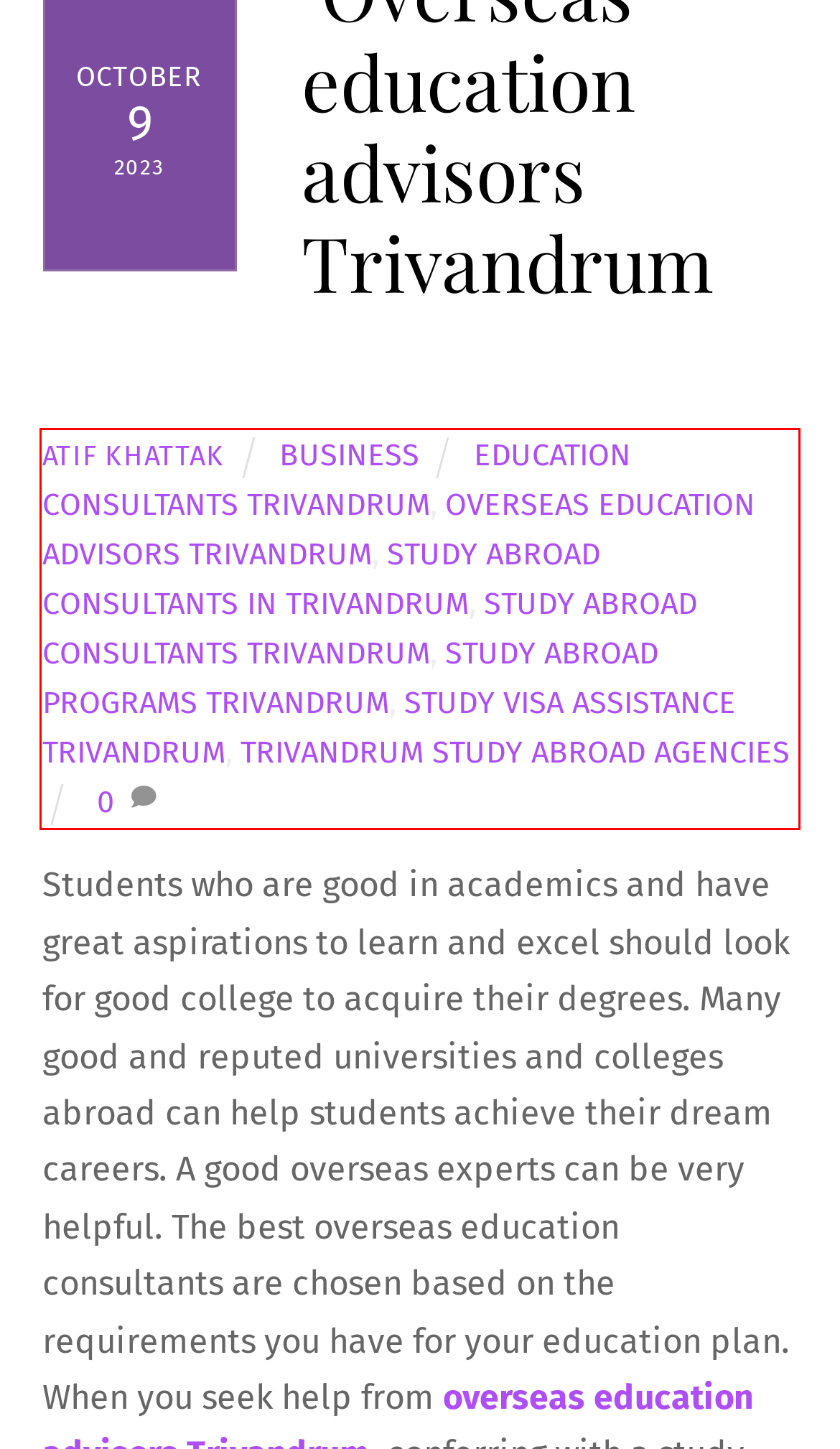View the screenshot of the webpage and identify the UI element surrounded by a red bounding box. Extract the text contained within this red bounding box.

ATIF KHATTAK BUSINESS EDUCATION CONSULTANTS TRIVANDRUM, OVERSEAS EDUCATION ADVISORS TRIVANDRUM, STUDY ABROAD CONSULTANTS IN TRIVANDRUM, STUDY ABROAD CONSULTANTS TRIVANDRUM, STUDY ABROAD PROGRAMS TRIVANDRUM, STUDY VISA ASSISTANCE TRIVANDRUM, TRIVANDRUM STUDY ABROAD AGENCIES 0